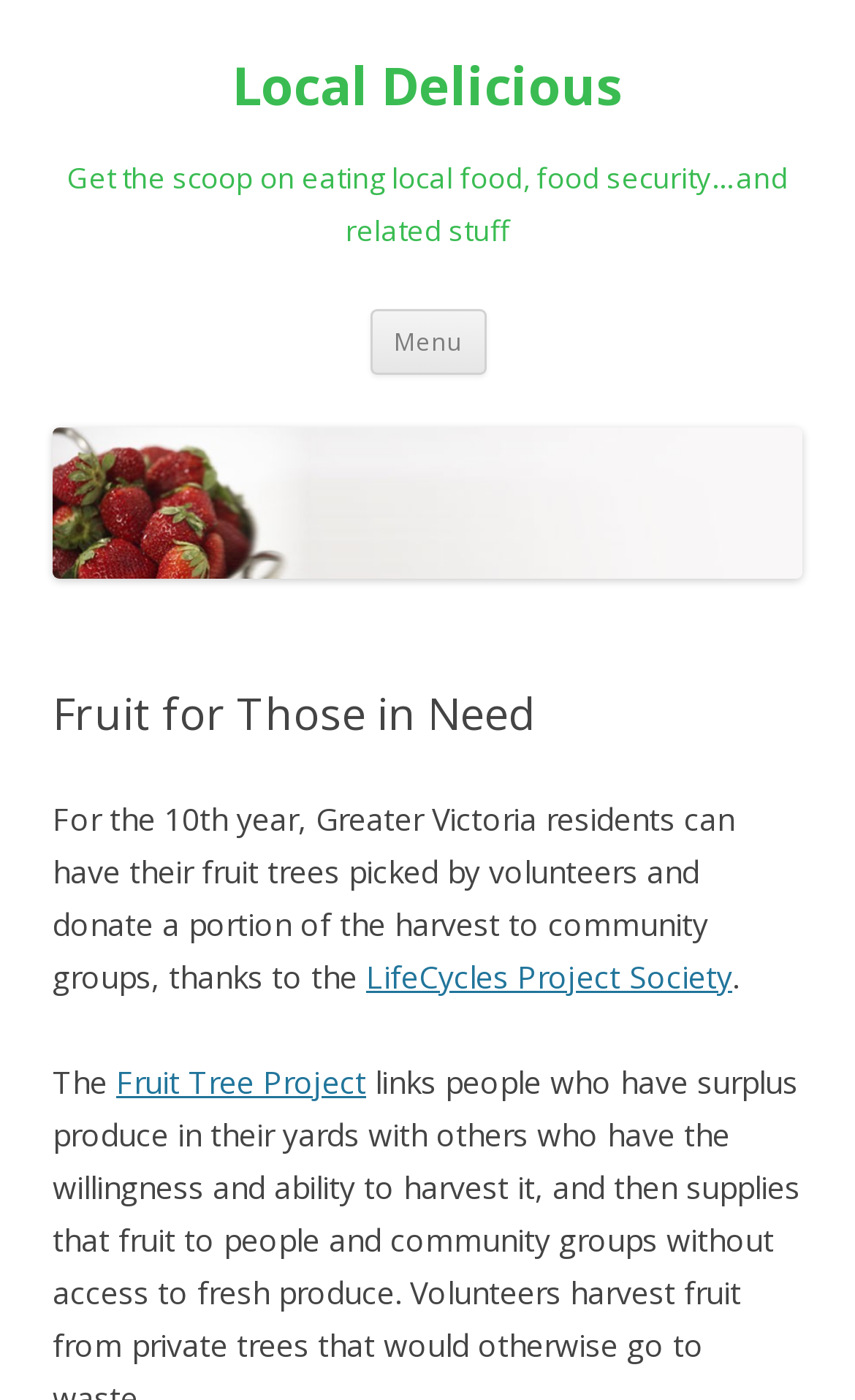Generate an in-depth caption that captures all aspects of the webpage.

The webpage is about the "Fruit for Those in Need" initiative, which is part of the LifeCycles Project. At the top of the page, there is a large heading that reads "Local Delicious" and a smaller heading below it that says "Get the scoop on eating local food, food security…and related stuff". 

To the right of the headings, there is a button labeled "Menu" and a link that says "Skip to content". Below the headings, there is a link that also reads "Local Delicious" and an image with the same label. 

Underneath the image, there is a header section that contains the main content of the page. The header section has a heading that says "Fruit for Those in Need" and a paragraph of text that explains the initiative. The text says that for the 10th year, volunteers will pick fruit trees in Greater Victoria and donate some of the harvest to community groups, thanks to the LifeCycles Project. The text also includes a link to the "LifeCycles Project Society" and another link to the "Fruit Tree Project".